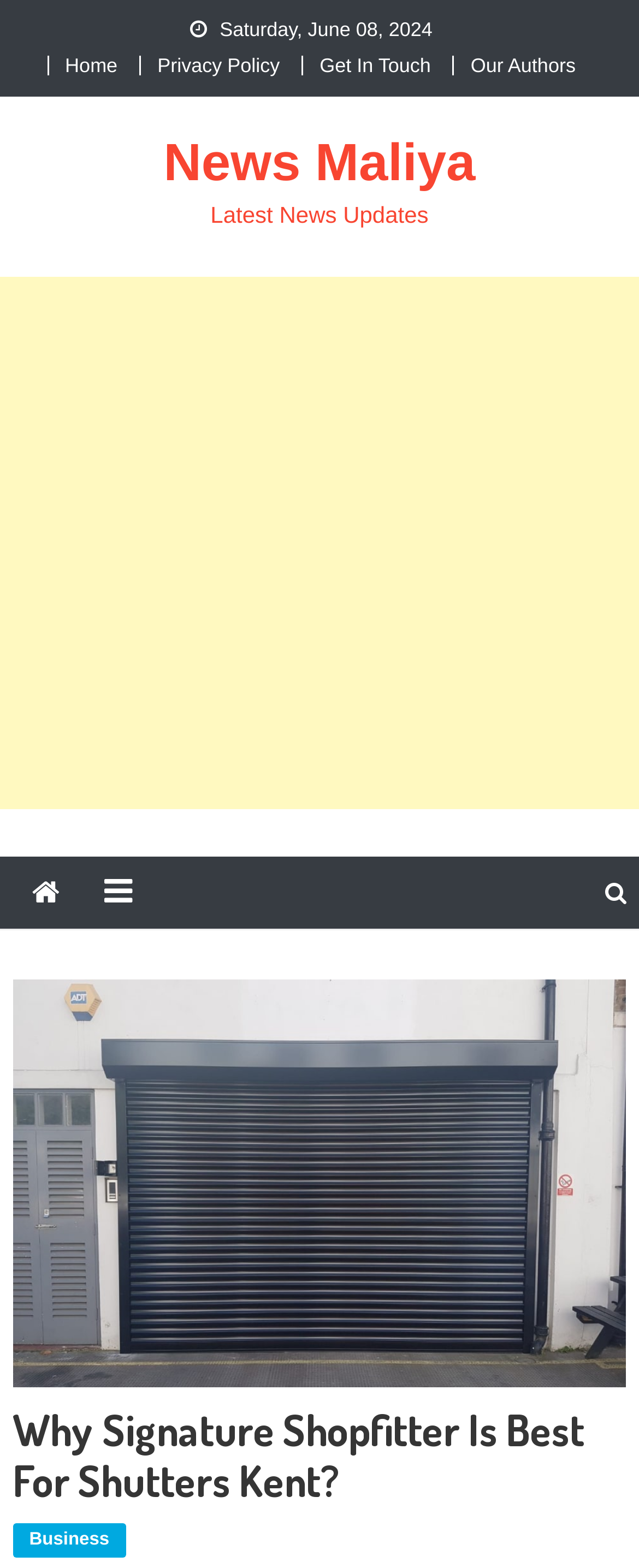Determine the bounding box for the UI element as described: "Get In Touch". The coordinates should be represented as four float numbers between 0 and 1, formatted as [left, top, right, bottom].

[0.5, 0.034, 0.674, 0.049]